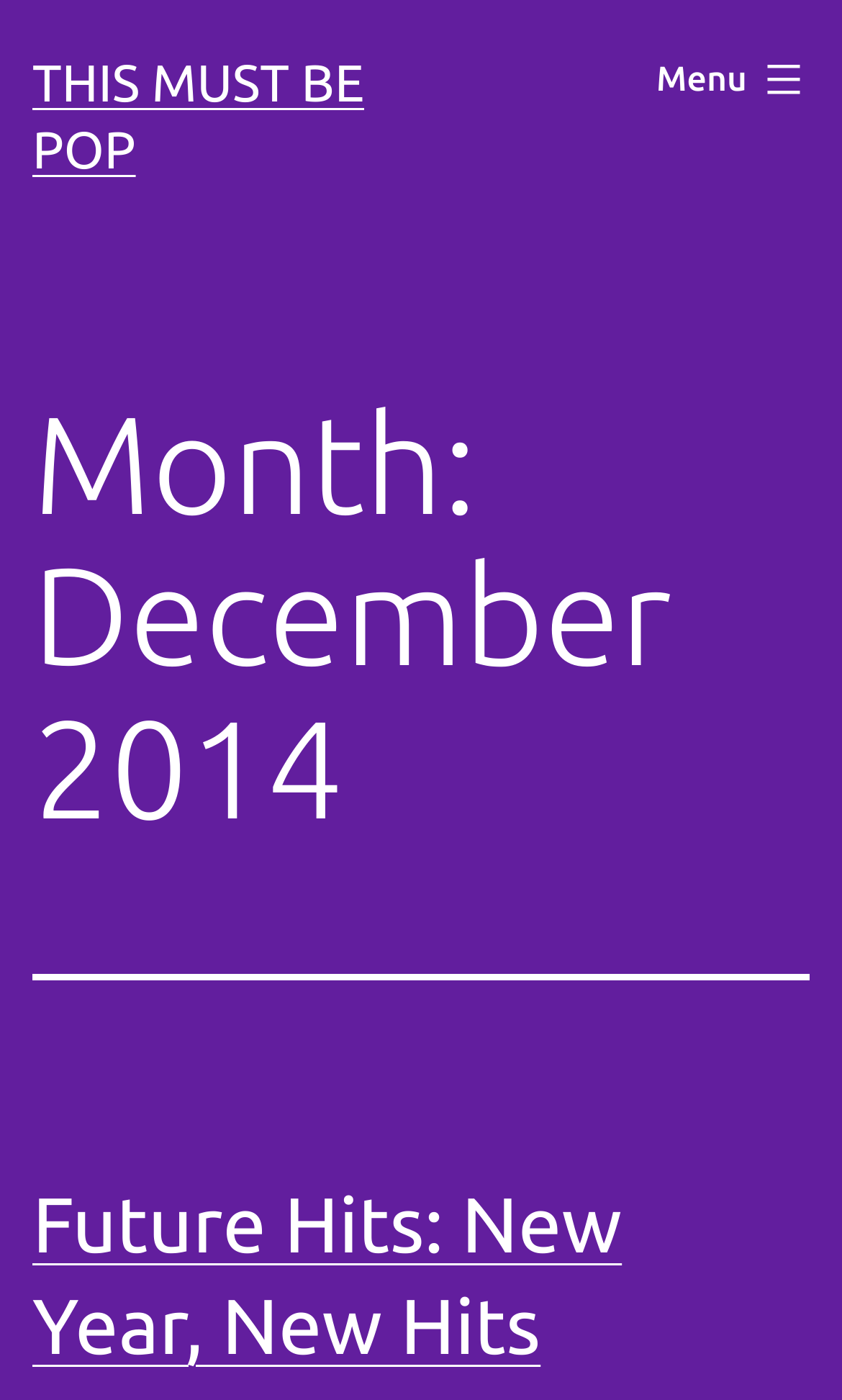Provide a short, one-word or phrase answer to the question below:
How many headings are present in the webpage?

2